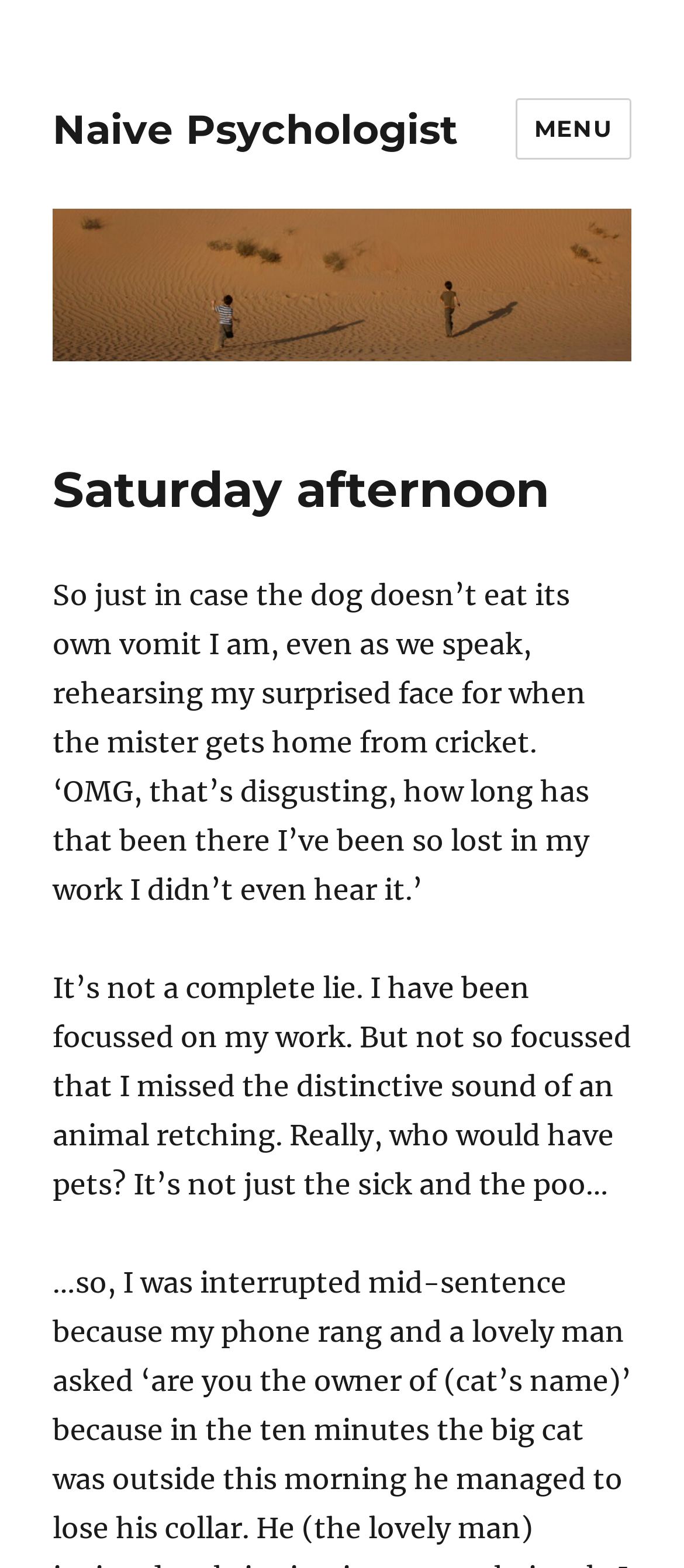Provide a brief response to the question below using a single word or phrase: 
What is the author's reaction to the dog's vomit?

Disgust